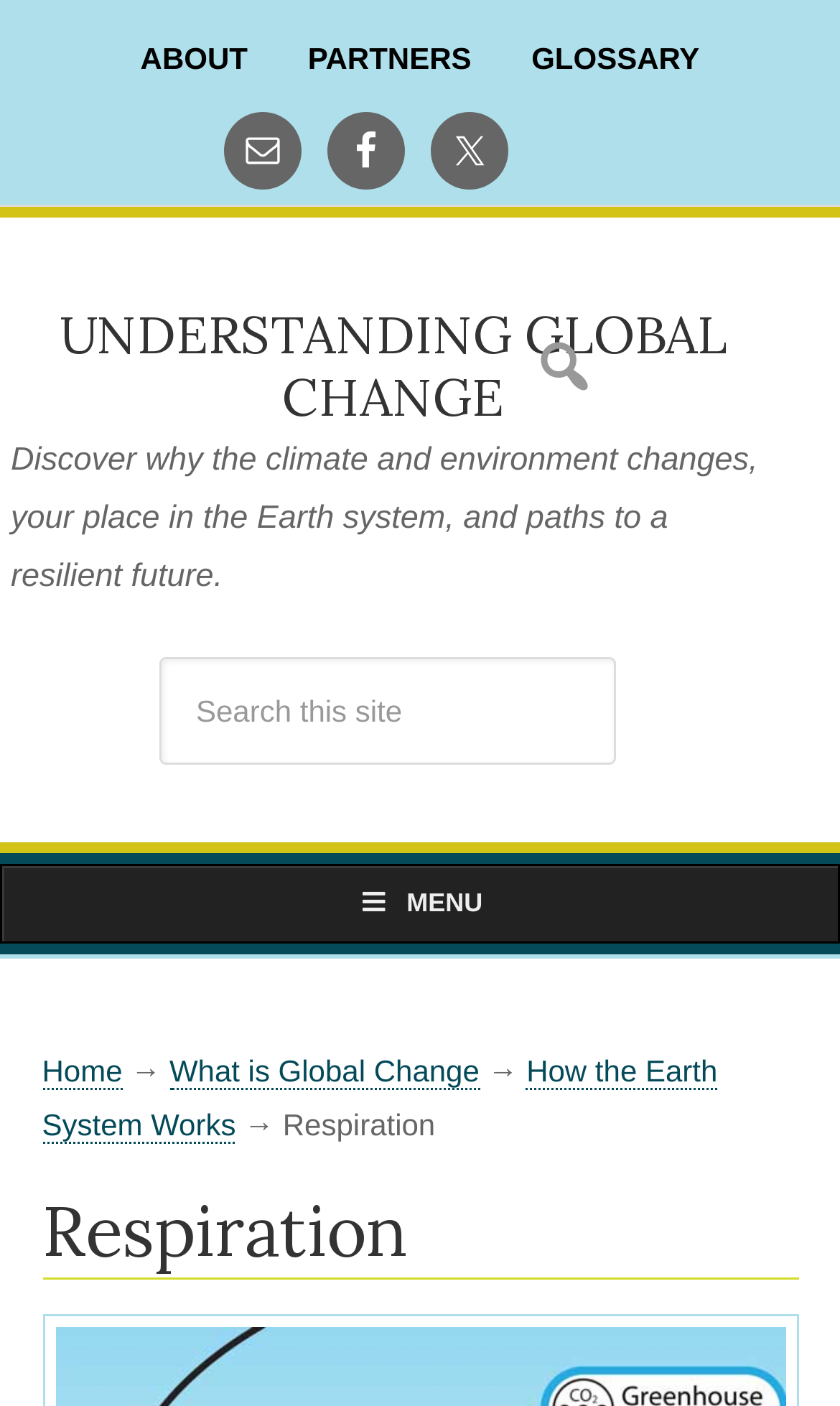What is the purpose of the button with the icon ''?
Can you provide an in-depth and detailed response to the question?

The button with the icon '' is likely a search button because it is placed next to the textbox with the label 'Search this site', suggesting that it is used to submit the search query.